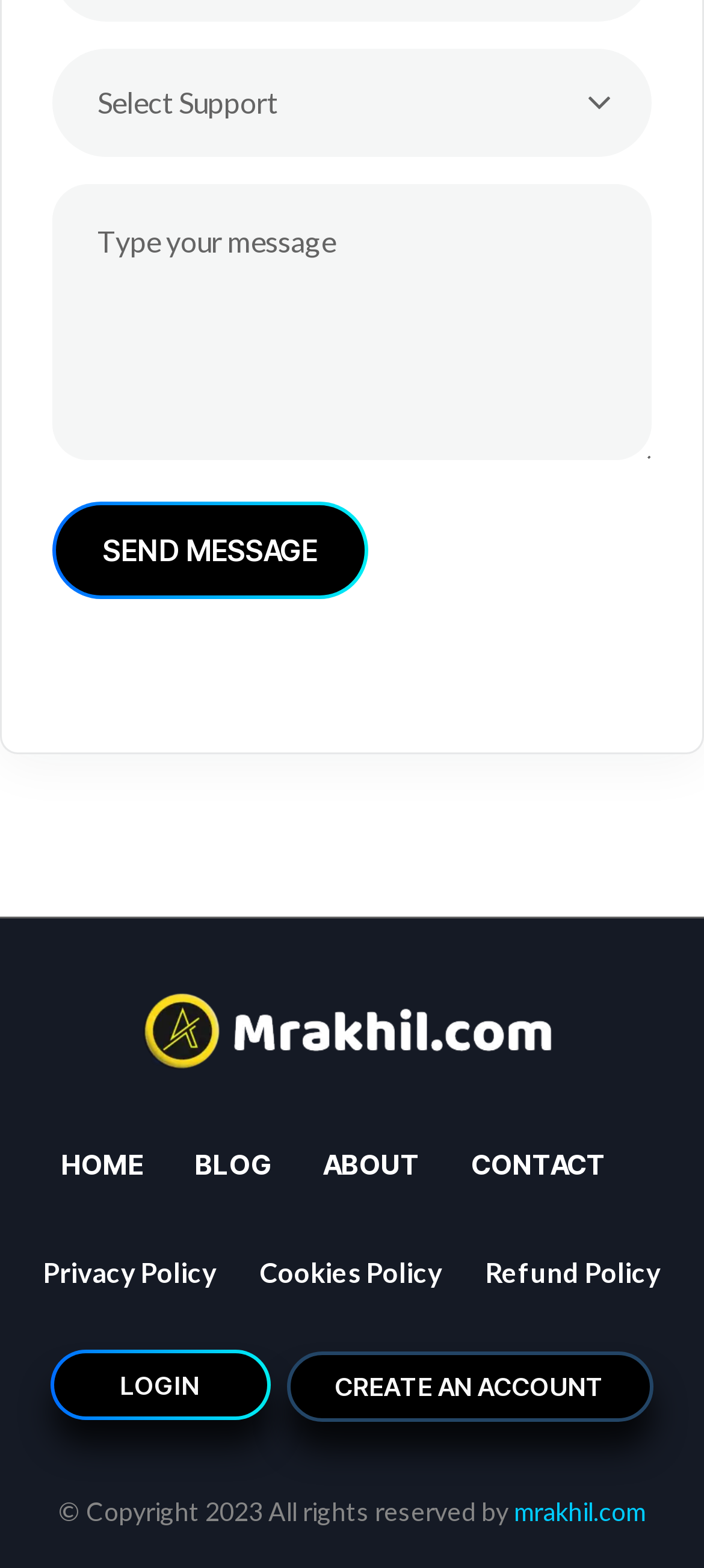Please find and report the bounding box coordinates of the element to click in order to perform the following action: "Create an account". The coordinates should be expressed as four float numbers between 0 and 1, in the format [left, top, right, bottom].

[0.406, 0.862, 0.927, 0.906]